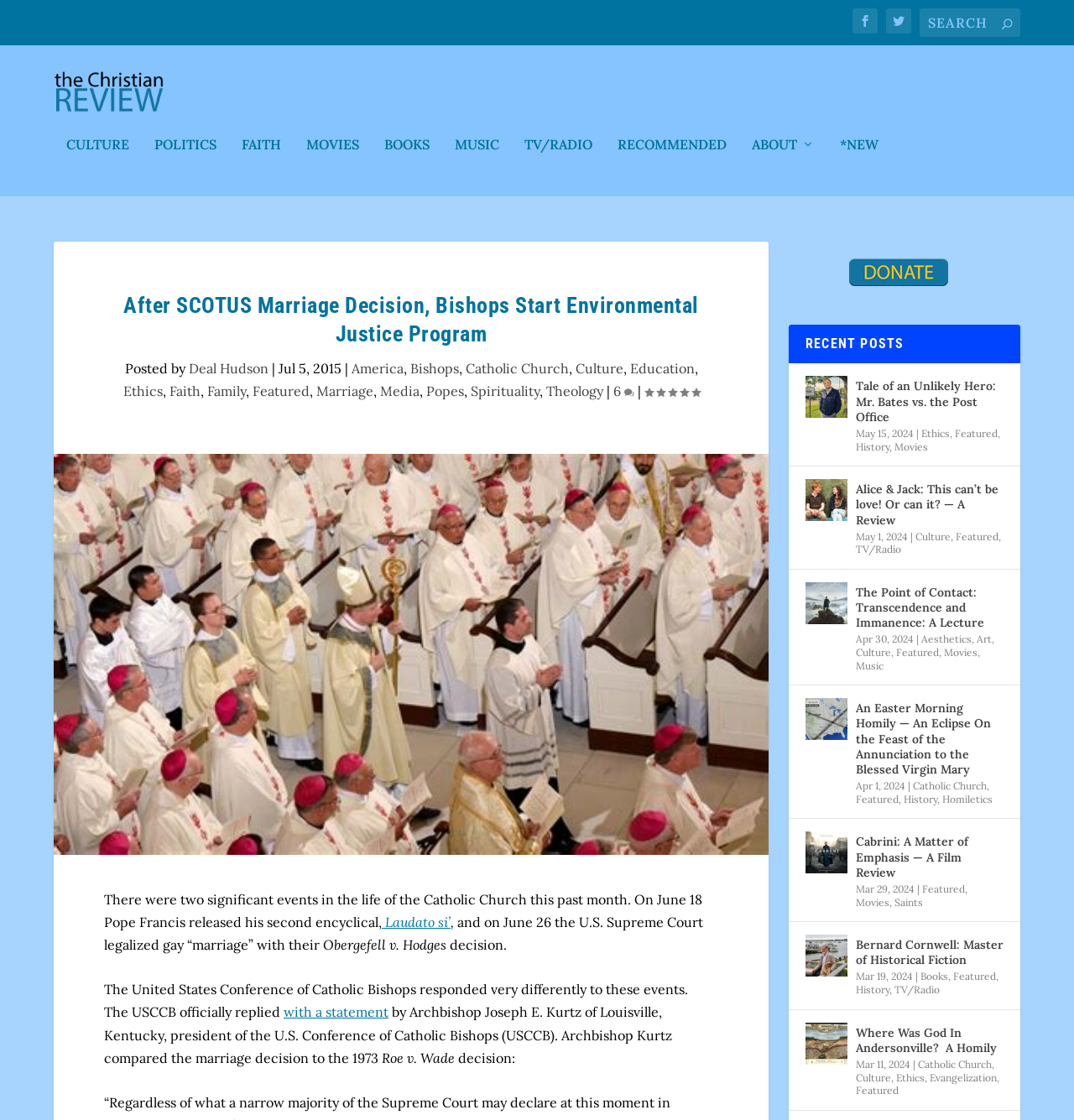What is the topic of the article?
Please answer the question as detailed as possible based on the image.

The topic of the article can be determined by reading the heading 'After SCOTUS Marriage Decision, Bishops Start Environmental Justice Program' which is located at the top of the webpage.